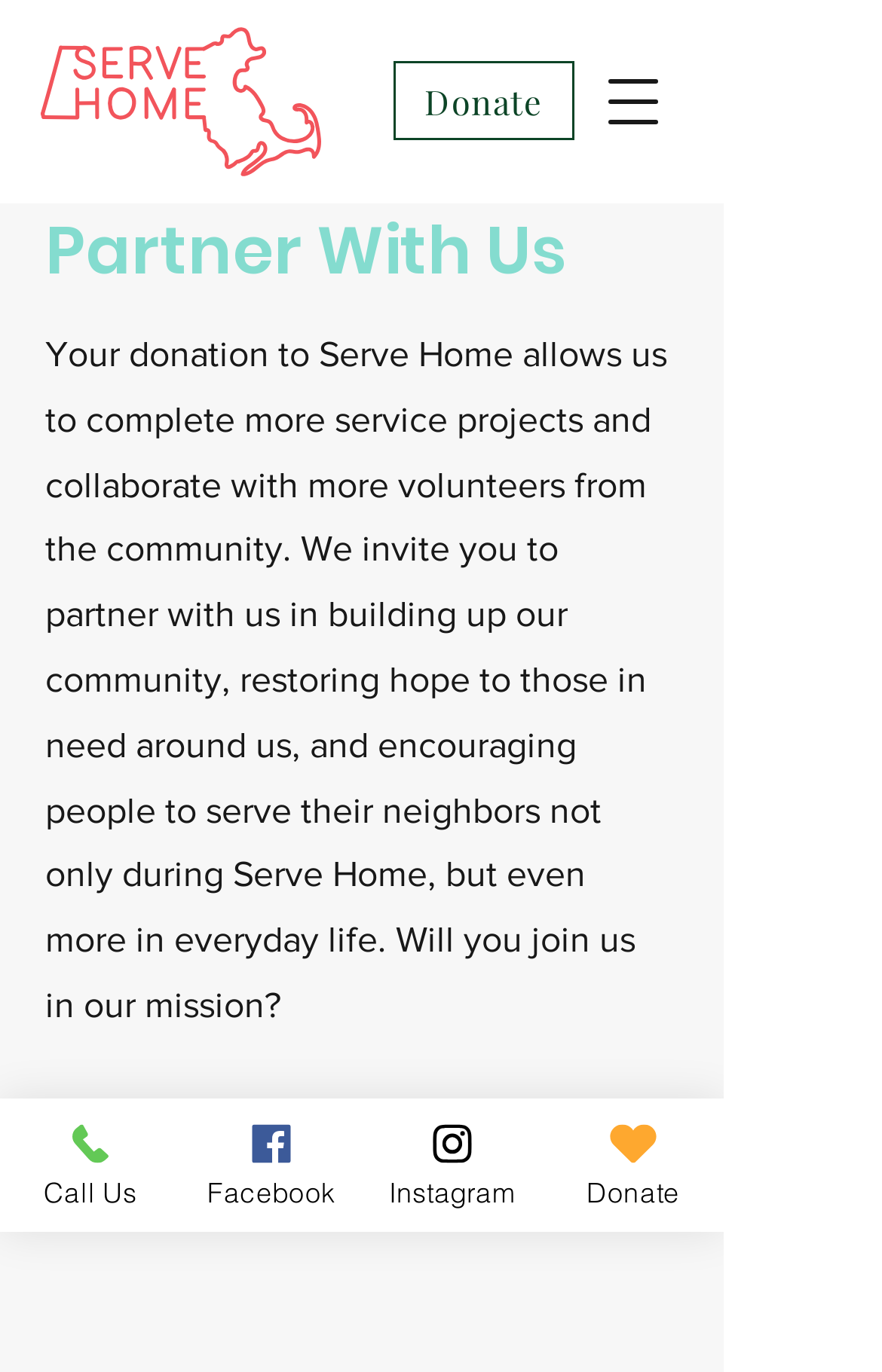What is the status of Serve Home?
Provide an in-depth answer to the question, covering all aspects.

I read the StaticText element at coordinates [0.051, 0.813, 0.708, 0.889] which states that 'Serve Home is a 501c3 nonprofit and all donations are tax-deductible.' This indicates that Serve Home is a 501c3 nonprofit organization.